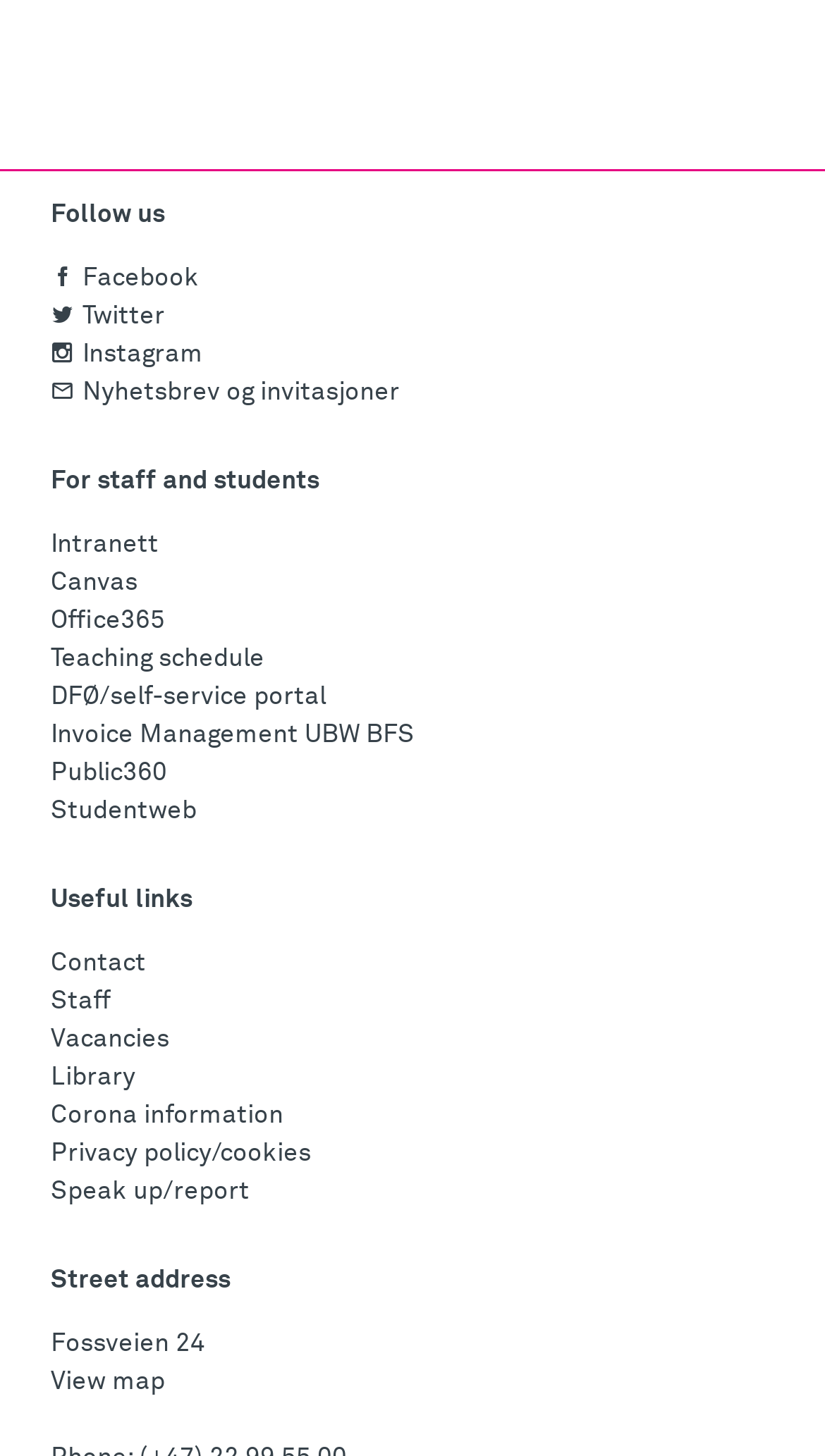Provide a brief response using a word or short phrase to this question:
What is the name of the self-service portal?

DFØ